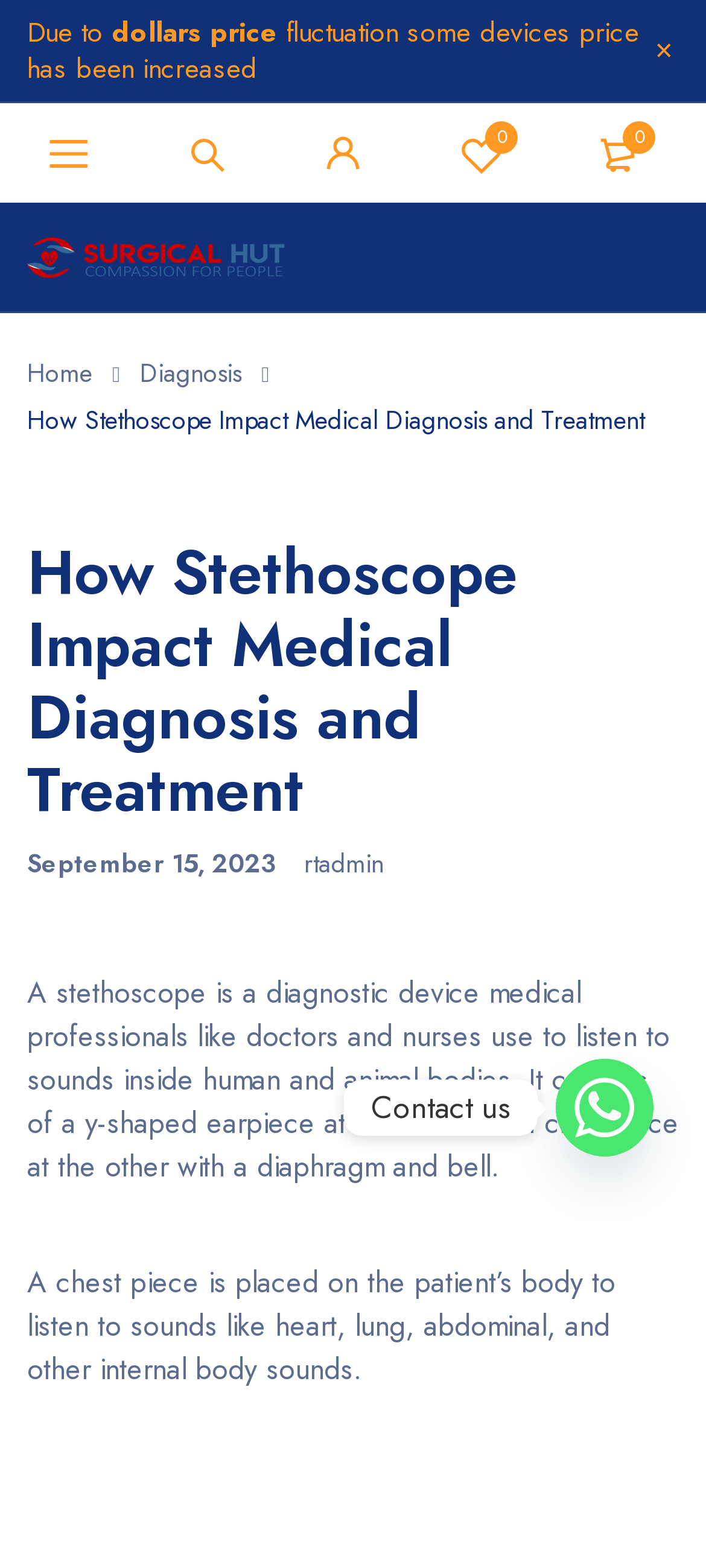Please identify the bounding box coordinates of the region to click in order to complete the task: "Click on Sign in". The coordinates must be four float numbers between 0 and 1, specified as [left, top, right, bottom].

[0.431, 0.072, 0.544, 0.123]